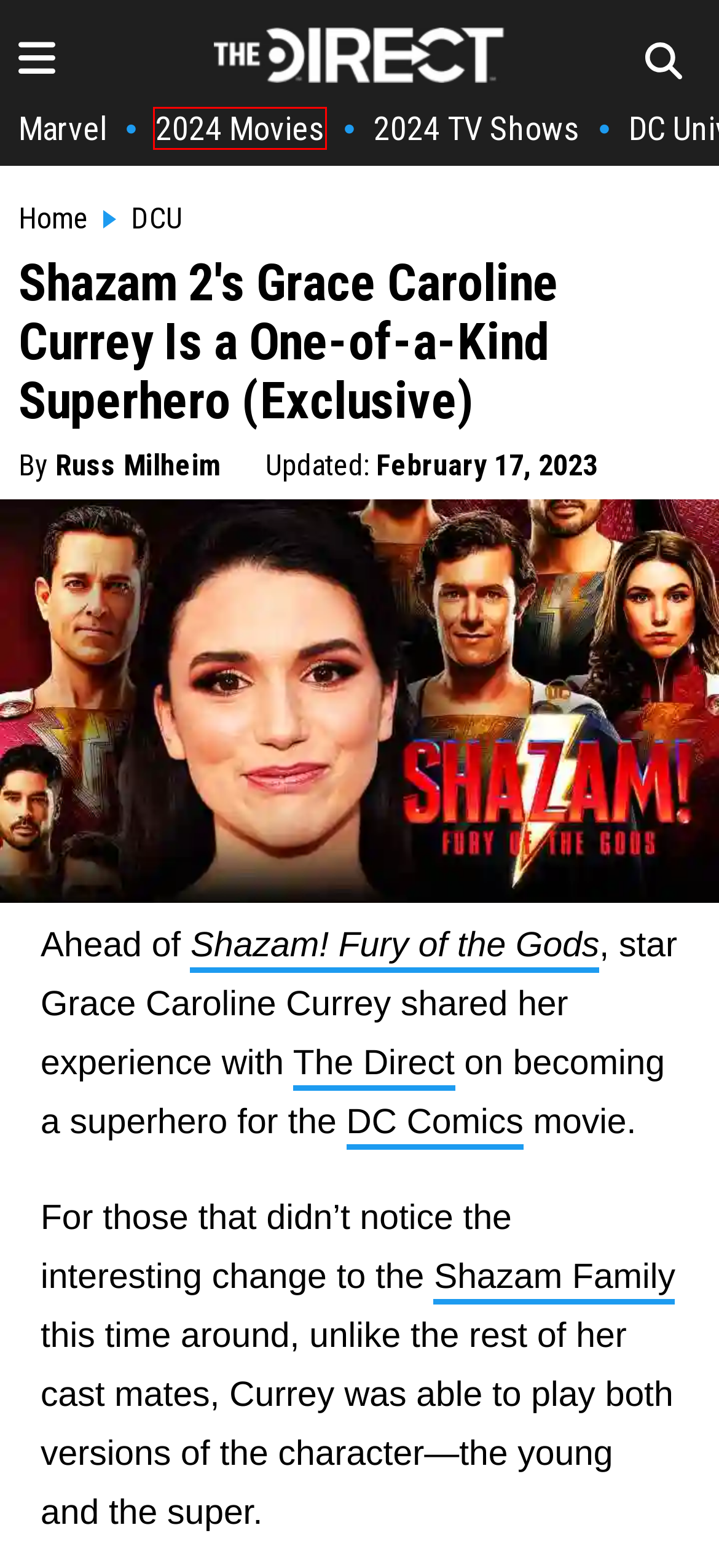You have a screenshot of a webpage with a red bounding box highlighting a UI element. Your task is to select the best webpage description that corresponds to the new webpage after clicking the element. Here are the descriptions:
A. The Direct | Breaking News for Entertainment Pop Culture
B. 69 God Kendrick Meaning Explained - Not Like Us Lyric Breakdown
C. Superhero Movies and Shows | Latest News | The Direct
D. Shazam 2: Fury of the Gods (2023 Movie) | Latest News
E. Shazam Family (Team) Latest News Updates & Releases
F. MCU News | Marvel Cinematic Universe Latest Rumors
G. New Movies Coming Out: Upcoming Movie Release Dates for 2024 and Beyond | The Direct
H. New TV Series Coming Out: Every Release Date and Streaming Platform For 2024 | The Direct

G